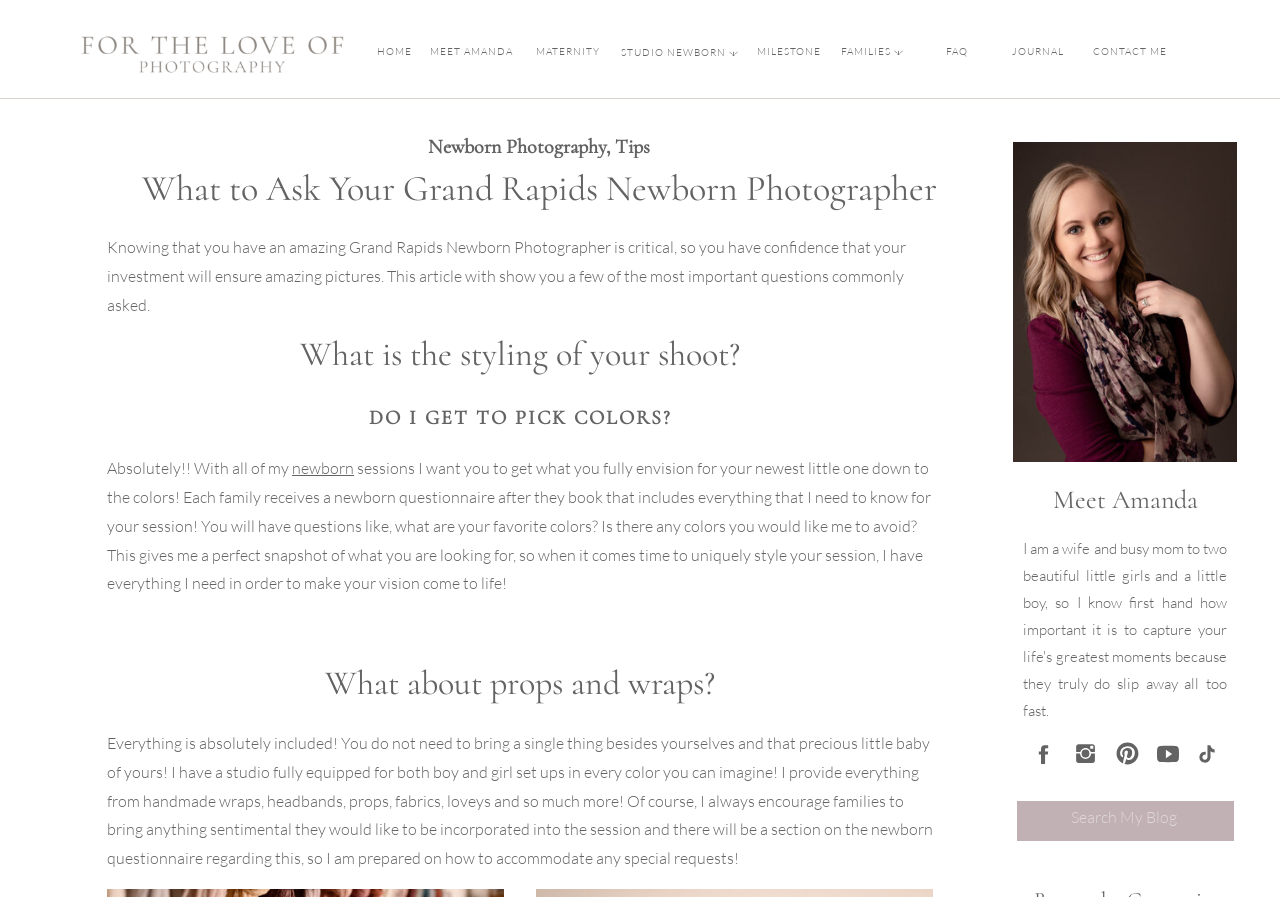Give a one-word or short phrase answer to the question: 
How many links are in the top navigation bar?

7